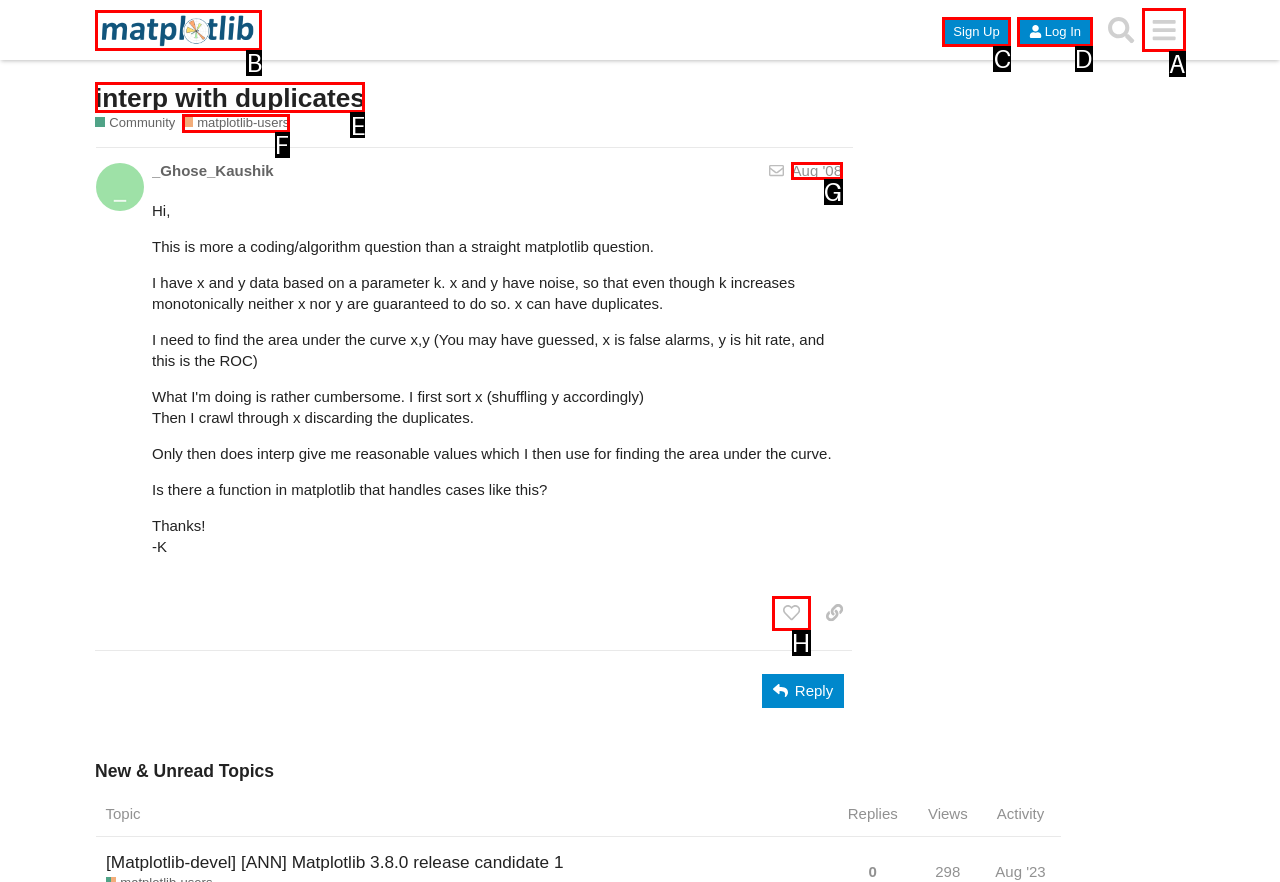Refer to the description: title="like this post" and choose the option that best fits. Provide the letter of that option directly from the options.

H